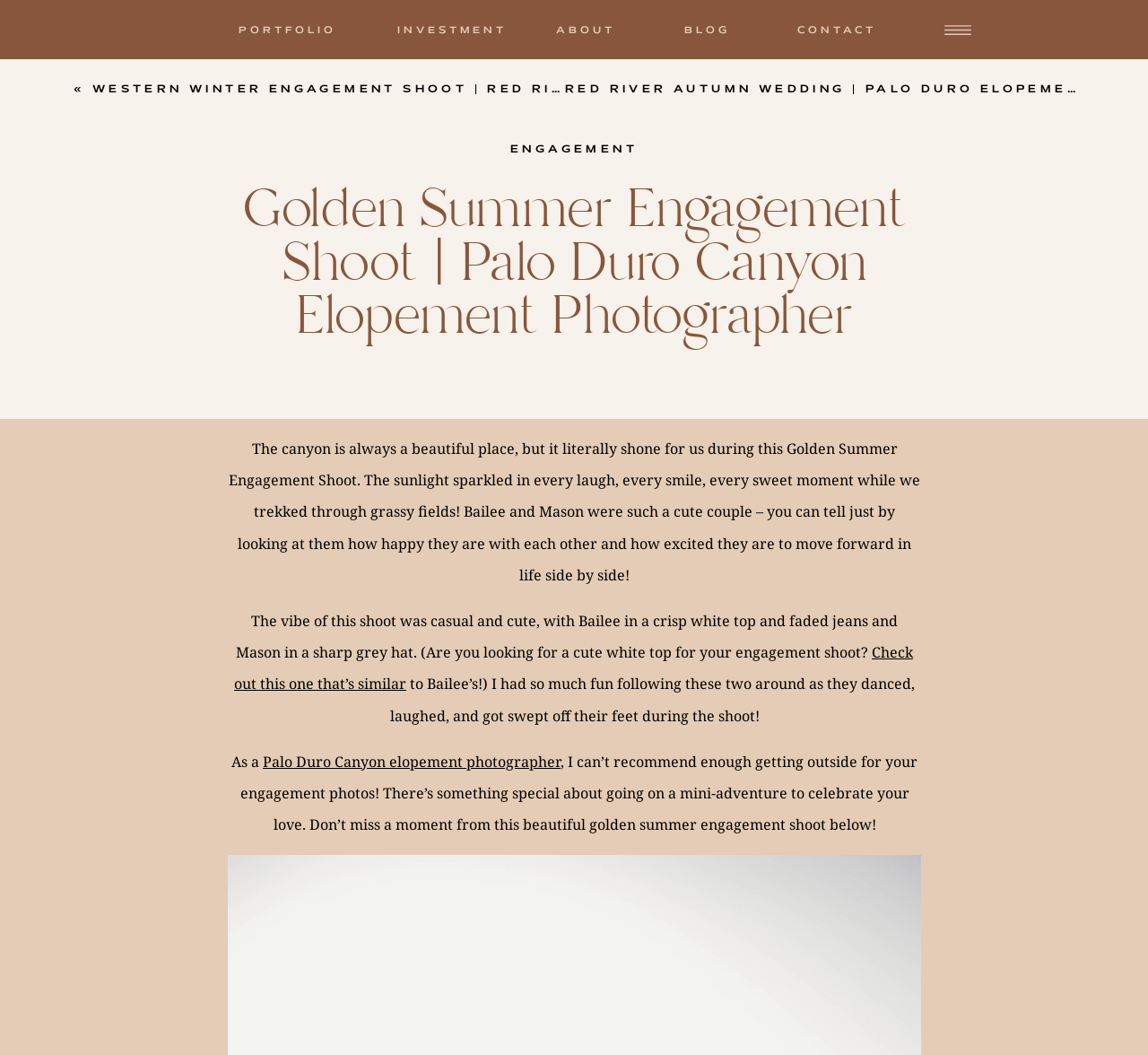Specify the bounding box coordinates of the area that needs to be clicked to achieve the following instruction: "View the blog".

[0.596, 0.021, 0.641, 0.037]